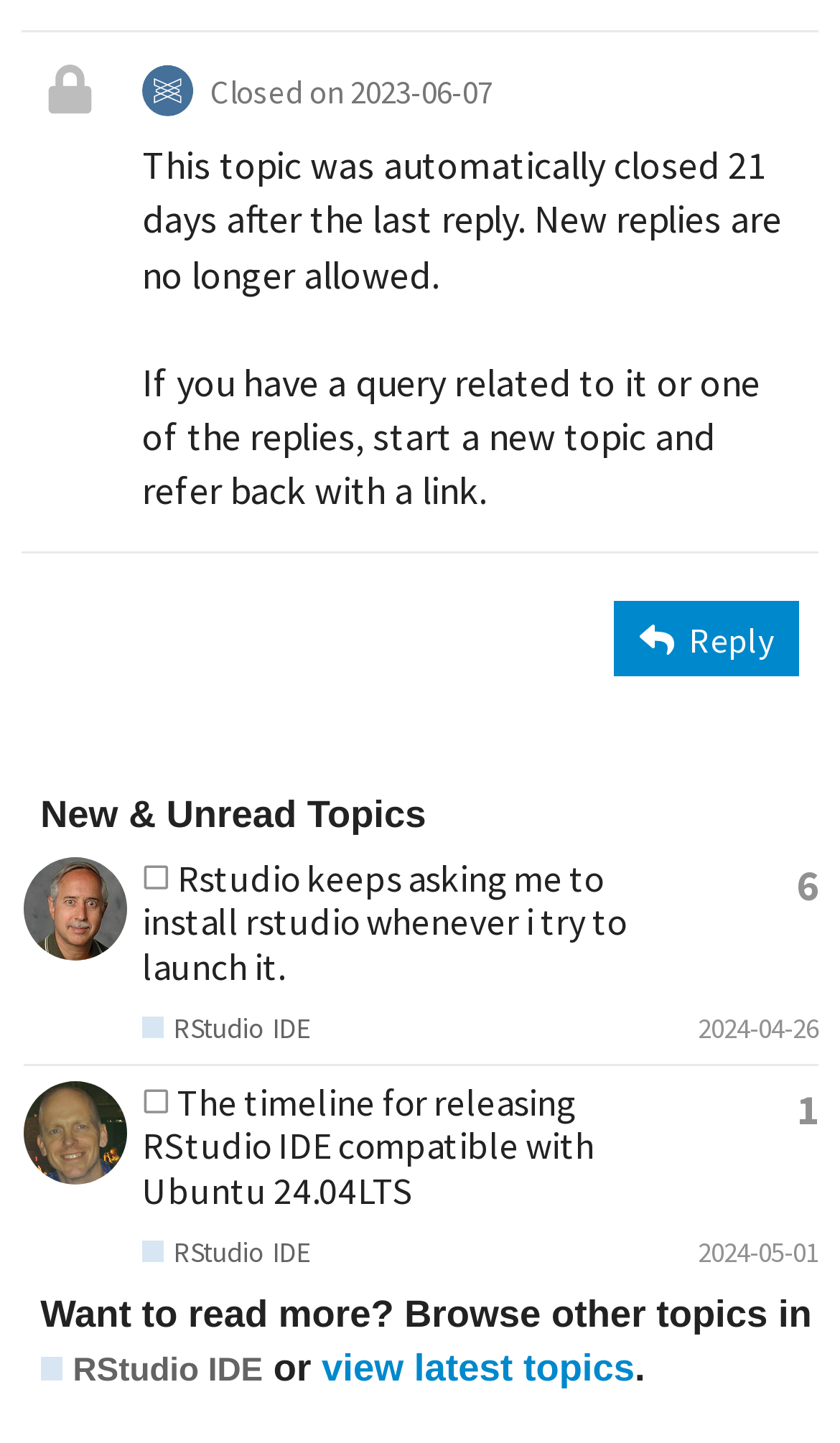Please identify the bounding box coordinates of the element's region that needs to be clicked to fulfill the following instruction: "View latest topics". The bounding box coordinates should consist of four float numbers between 0 and 1, i.e., [left, top, right, bottom].

[0.383, 0.932, 0.756, 0.962]